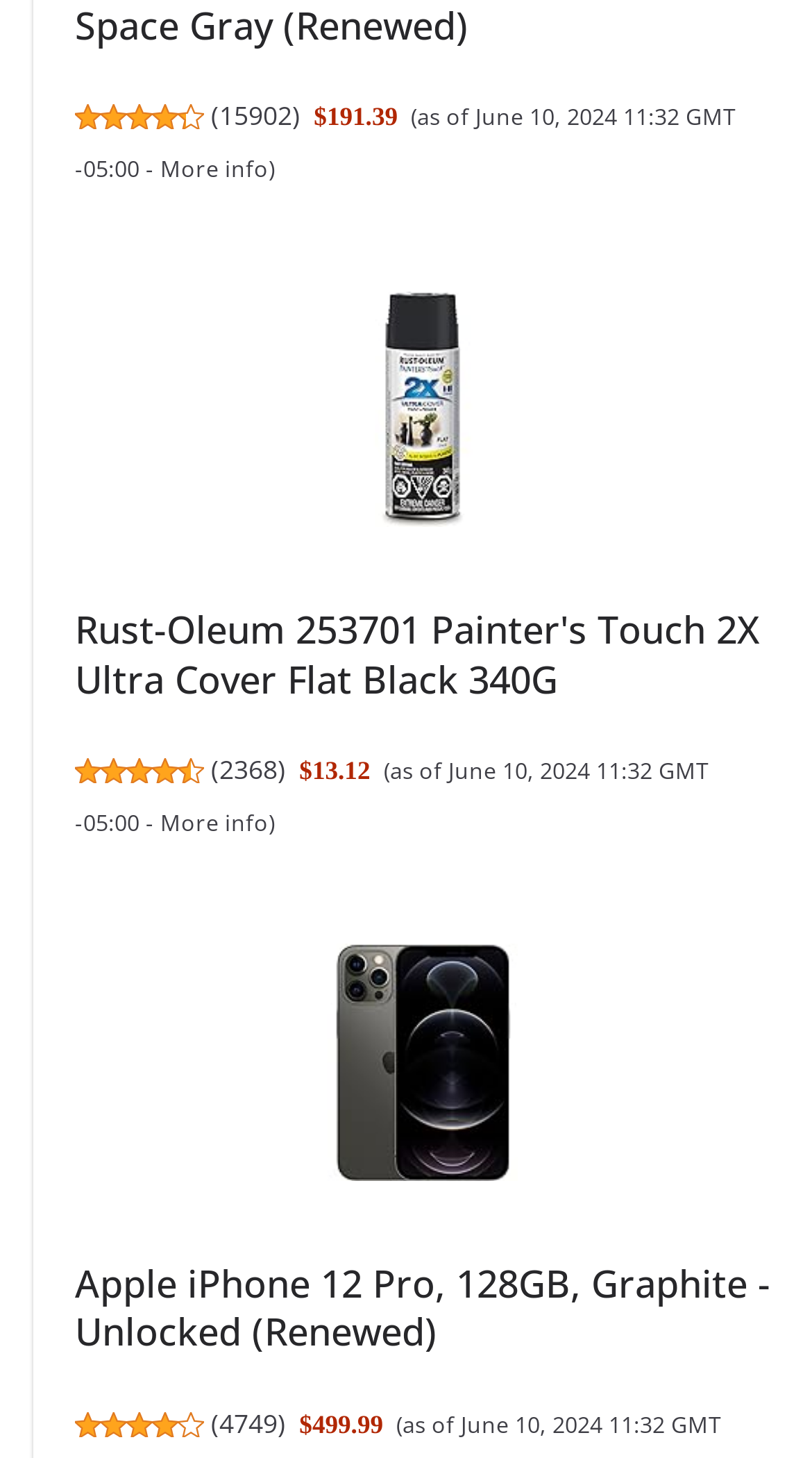Pinpoint the bounding box coordinates of the element that must be clicked to accomplish the following instruction: "View product details". The coordinates should be in the format of four float numbers between 0 and 1, i.e., [left, top, right, bottom].

[0.348, 0.185, 0.693, 0.377]